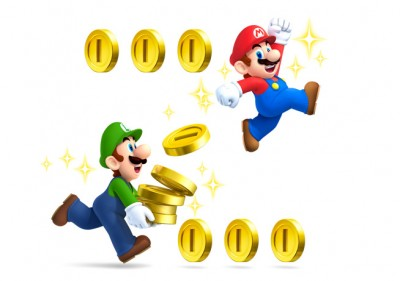Create a detailed narrative that captures the essence of the image.

In the vibrant image, iconic characters Mario and Luigi are depicted in a dynamic action scene filled with golden coins swirling around them. Mario, wearing his classic red hat and blue overalls, is leaping joyfully into the air, arms raised in excitement. Below him, Luigi, garbed in his signature green hat and blue overalls, is enthusiastically running and tossing a stack of coins upward. The sparkling coins, a staple of the Super Mario franchise, accentuate the whimsical and adventurous spirit inherent in their gameplay. This playful imagery encapsulates the joy and thrill of collecting coins within their beloved video game universe, appealing to fans of all ages.